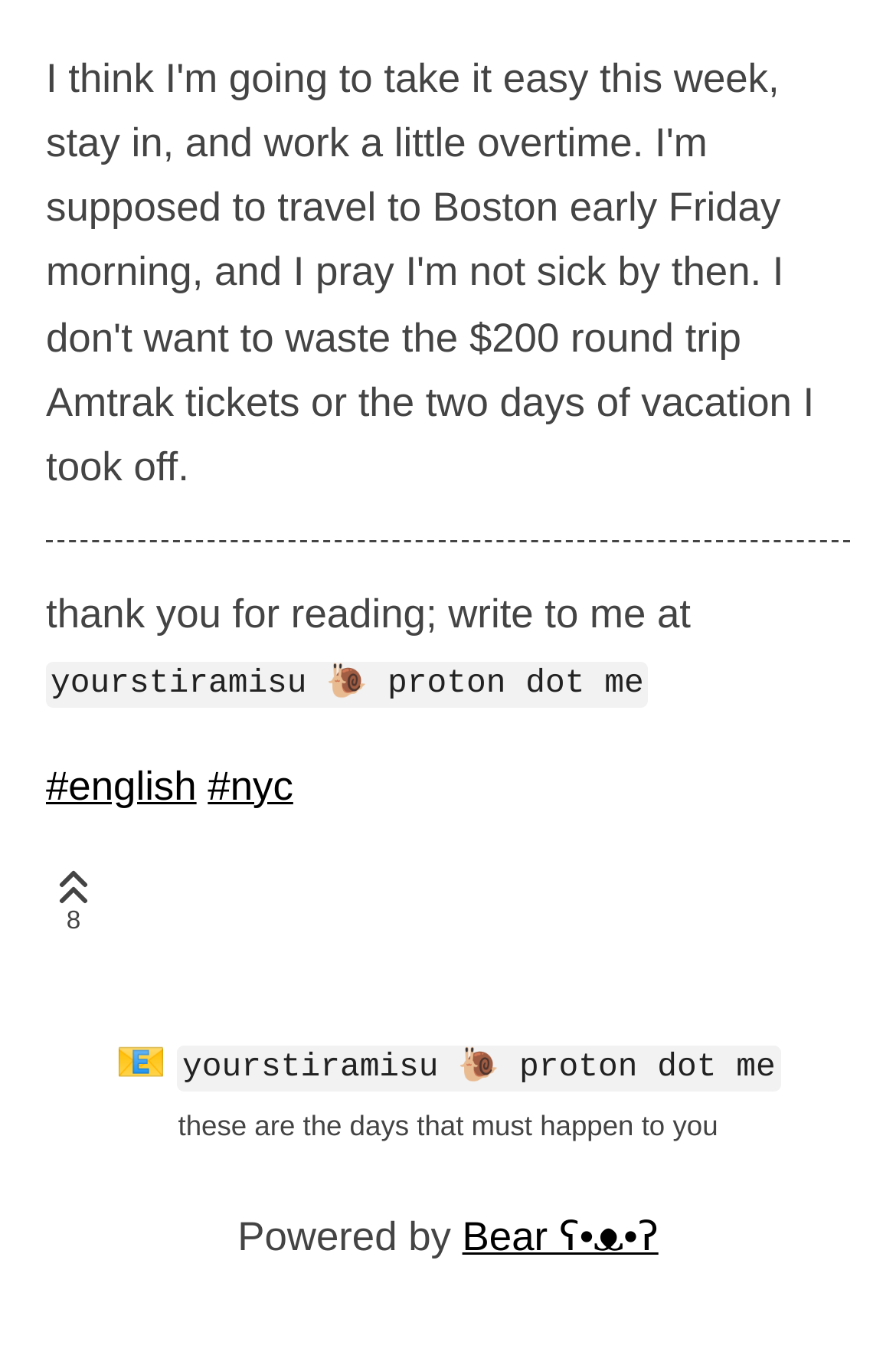Based on the image, give a detailed response to the question: What is the text above the '8' button?

The '8' button has a parent element with a StaticText element containing the text 'thank you for reading; write to me at'.